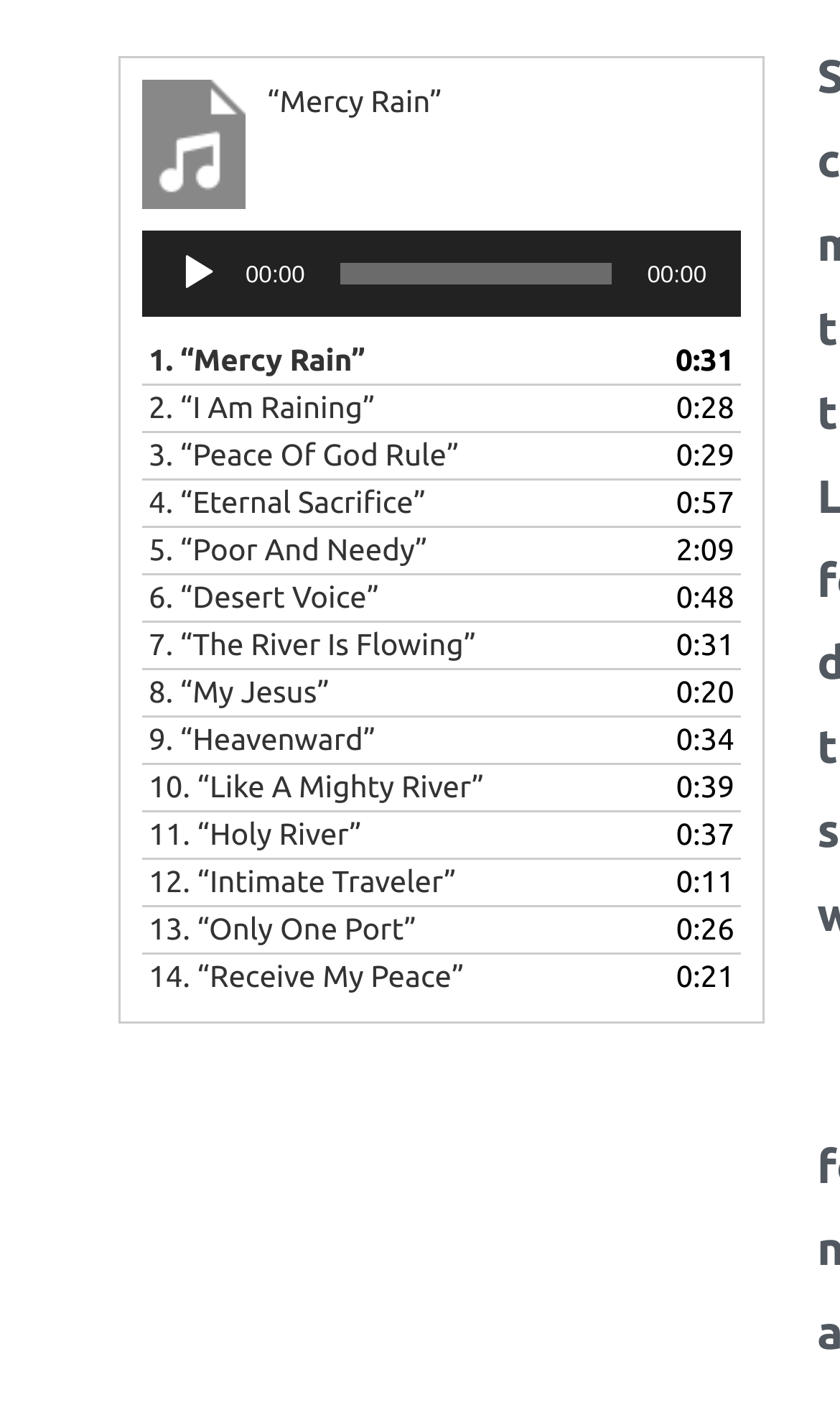How many audio tracks are listed?
Provide a concise answer using a single word or phrase based on the image.

14